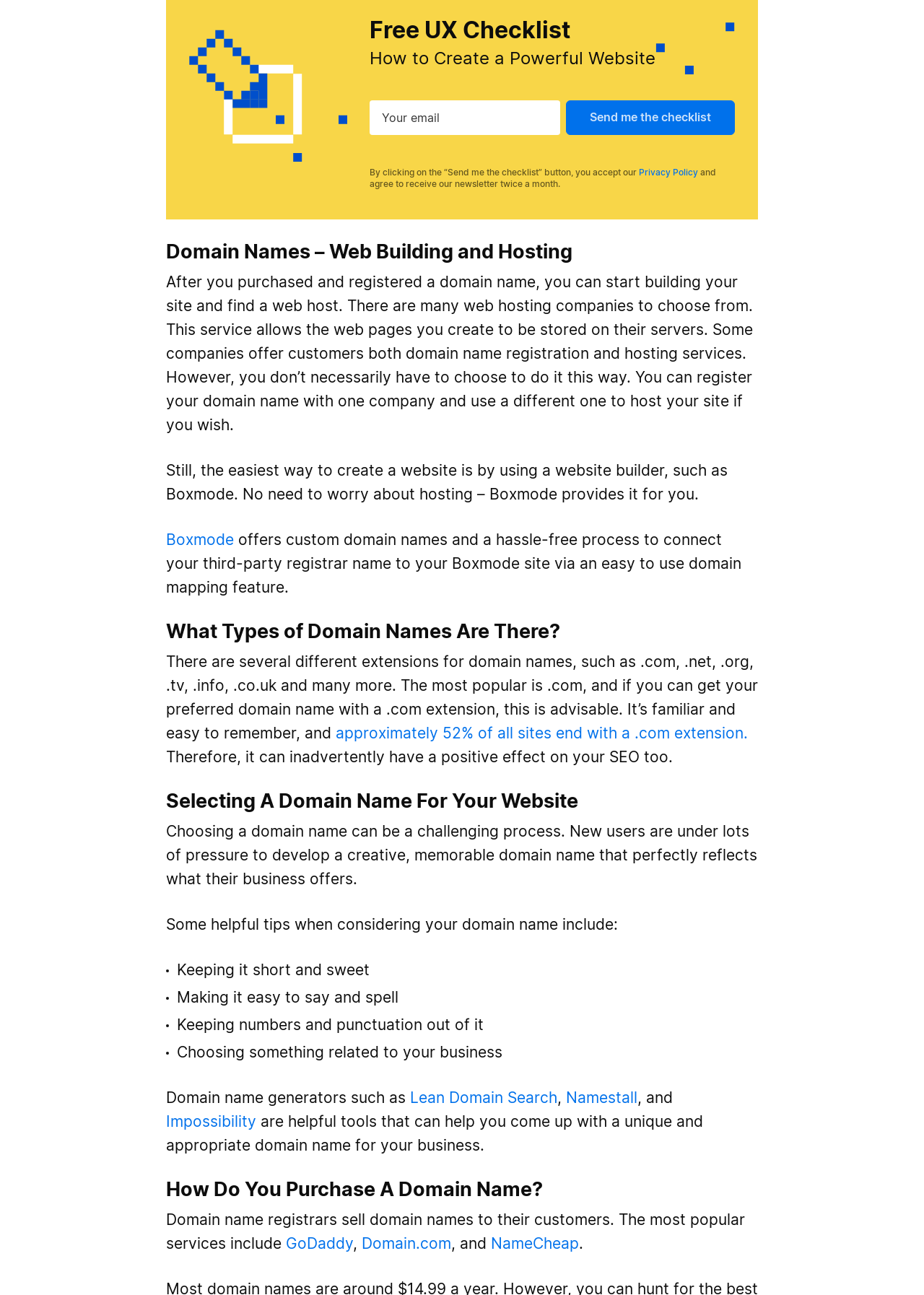Please locate the bounding box coordinates for the element that should be clicked to achieve the following instruction: "Read the privacy policy". Ensure the coordinates are given as four float numbers between 0 and 1, i.e., [left, top, right, bottom].

[0.691, 0.124, 0.755, 0.132]